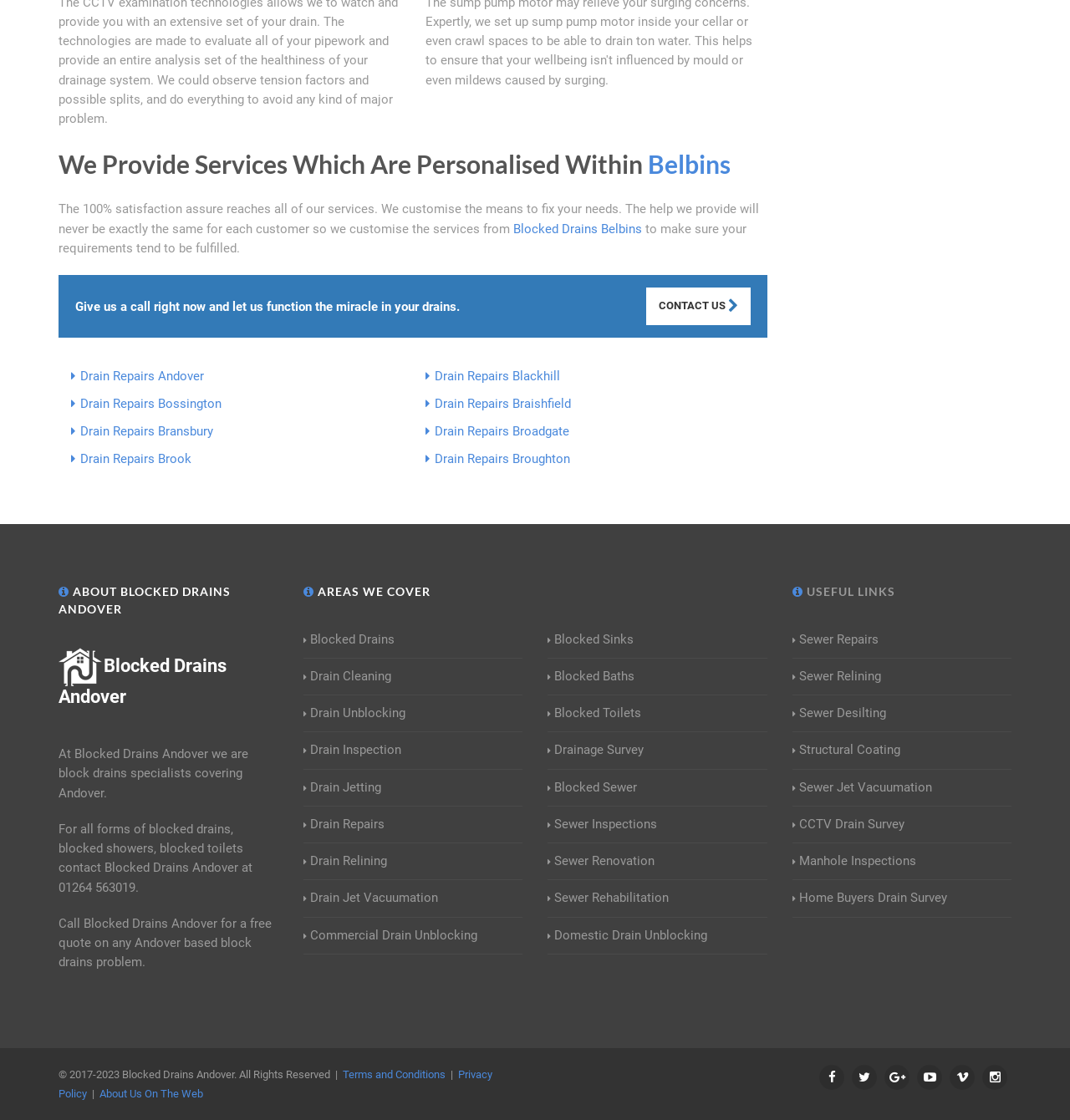Provide a one-word or short-phrase answer to the question:
What is the copyright year of Blocked Drains Andover?

2017-2023